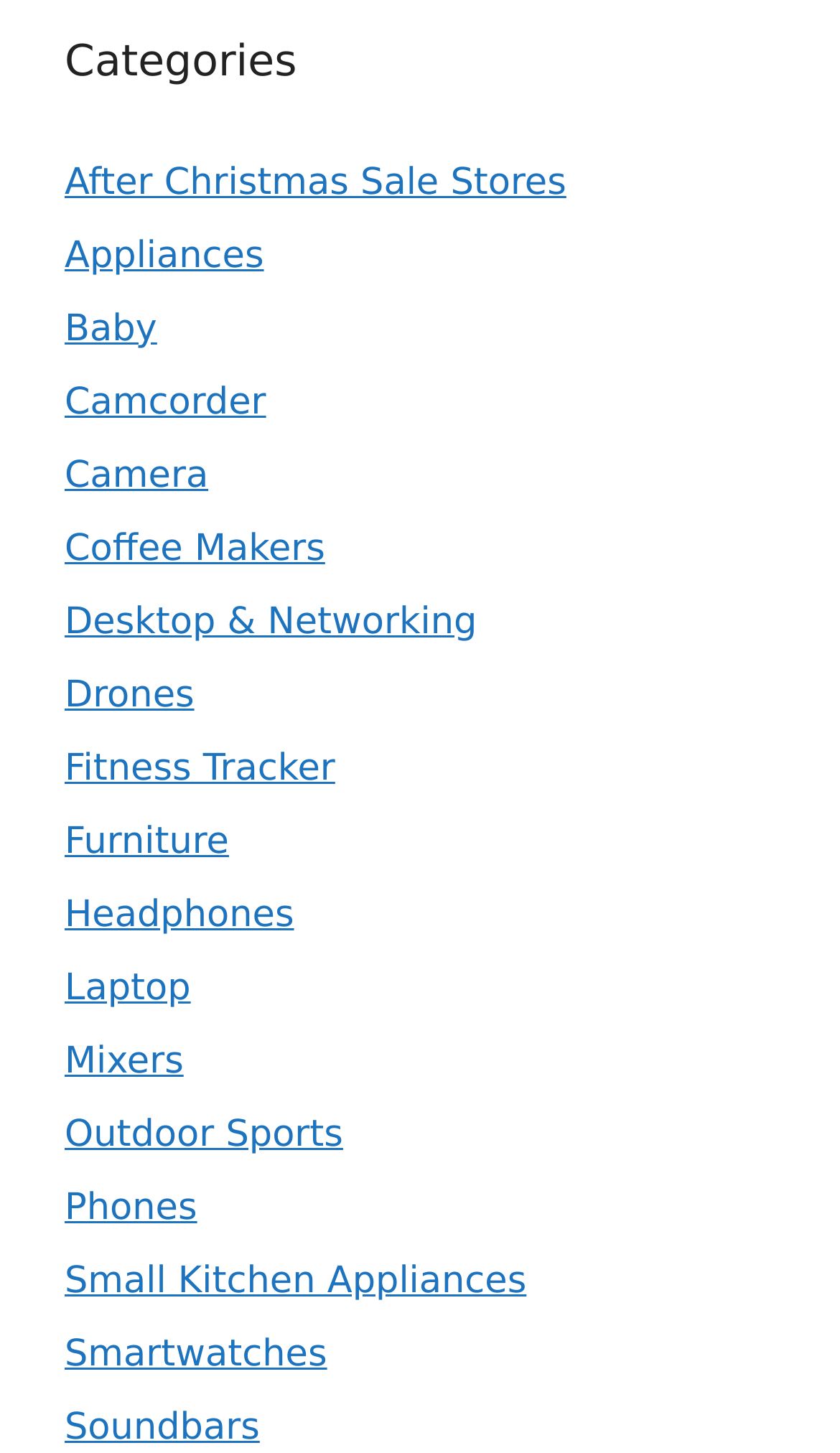Determine the bounding box coordinates for the clickable element to execute this instruction: "Explore Appliances". Provide the coordinates as four float numbers between 0 and 1, i.e., [left, top, right, bottom].

[0.077, 0.161, 0.314, 0.191]